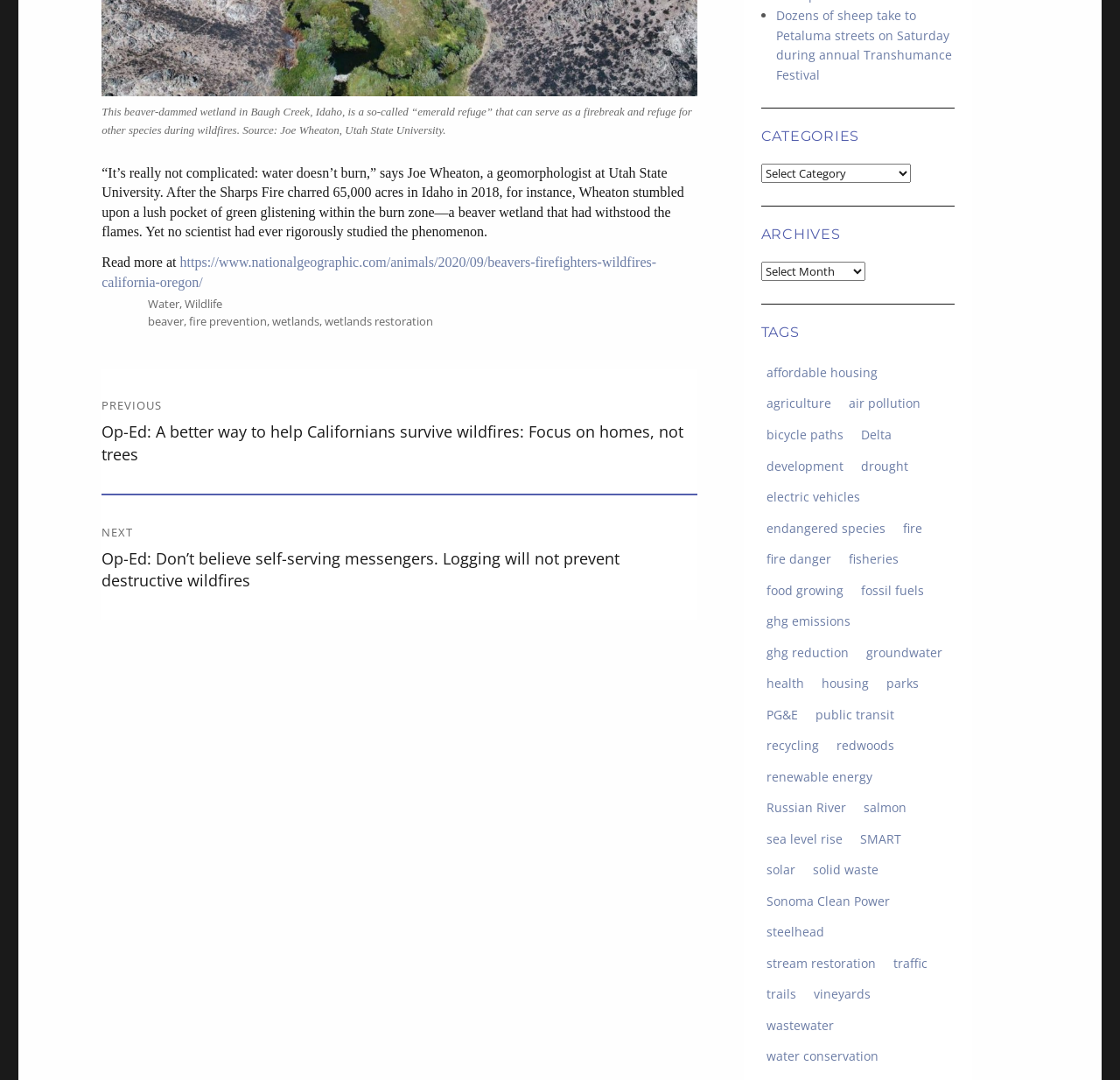Analyze the image and answer the question with as much detail as possible: 
What is the name of the university mentioned in the article?

The article quotes a geomorphologist named Joe Wheaton from Utah State University, who discovered a beaver wetland that had withstood a wildfire.